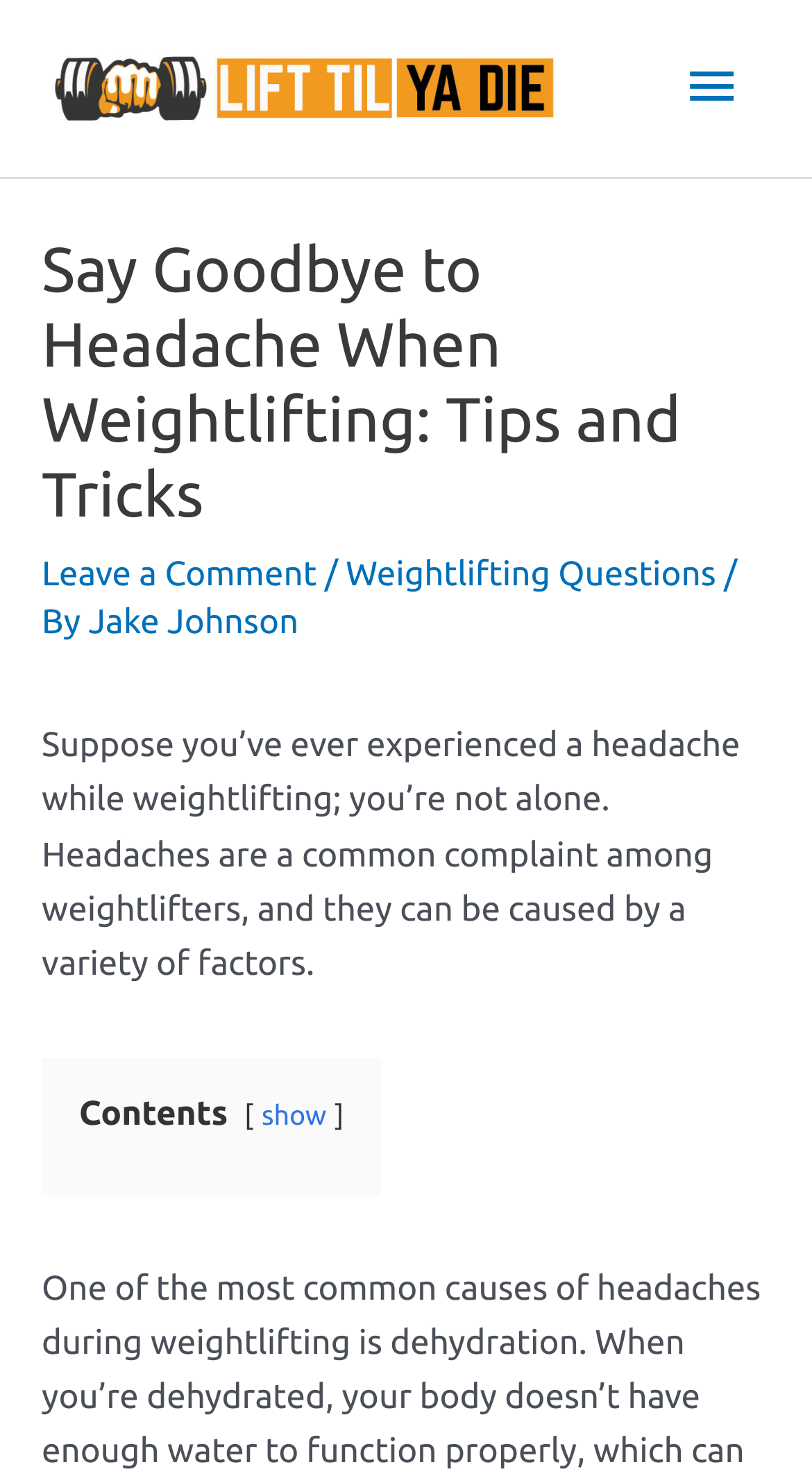Respond to the question with just a single word or phrase: 
What is the purpose of the 'Contents' section?

To show article outline